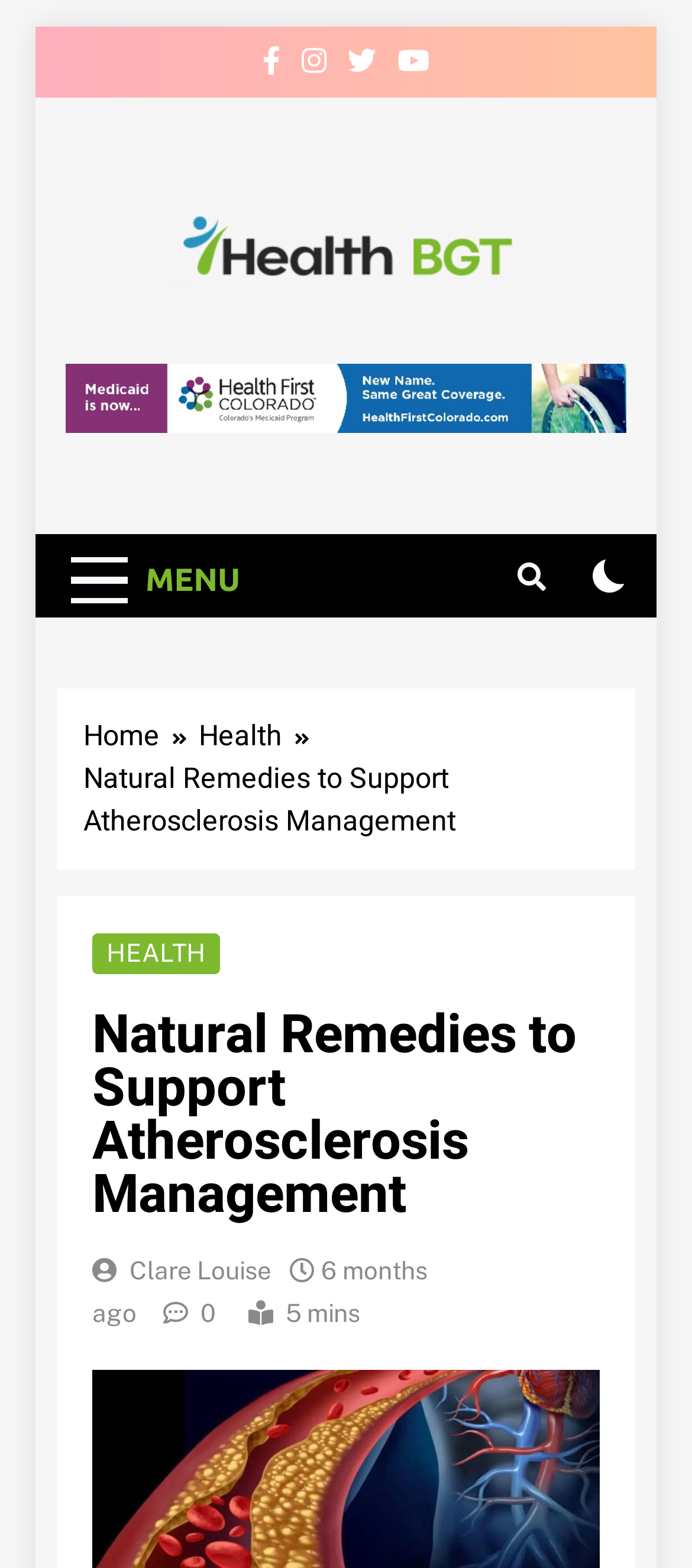Could you determine the bounding box coordinates of the clickable element to complete the instruction: "Click the 'MENU' button"? Provide the coordinates as four float numbers between 0 and 1, i.e., [left, top, right, bottom].

[0.082, 0.345, 0.368, 0.393]